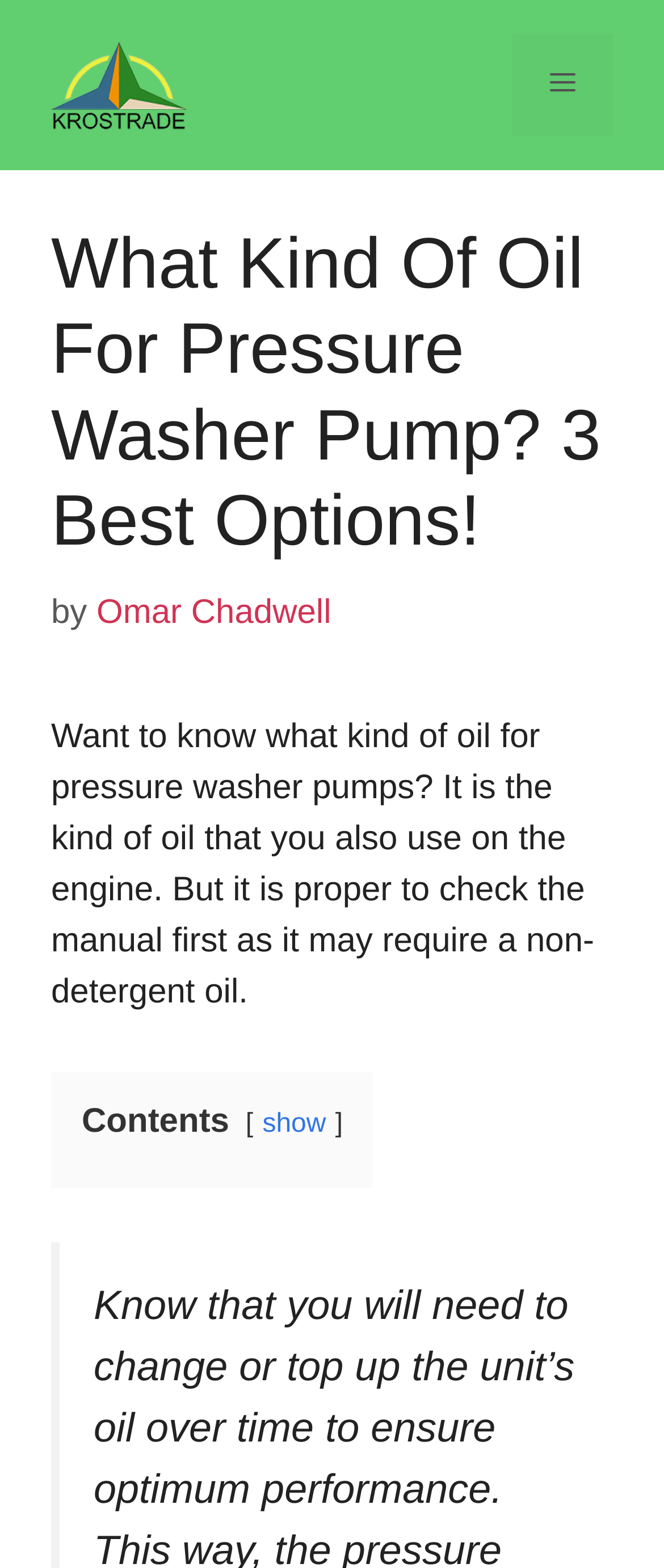What is the name of the website?
Use the image to give a comprehensive and detailed response to the question.

The name of the website can be found in the top-left corner of the webpage, where the logo 'Krostrade' is located.